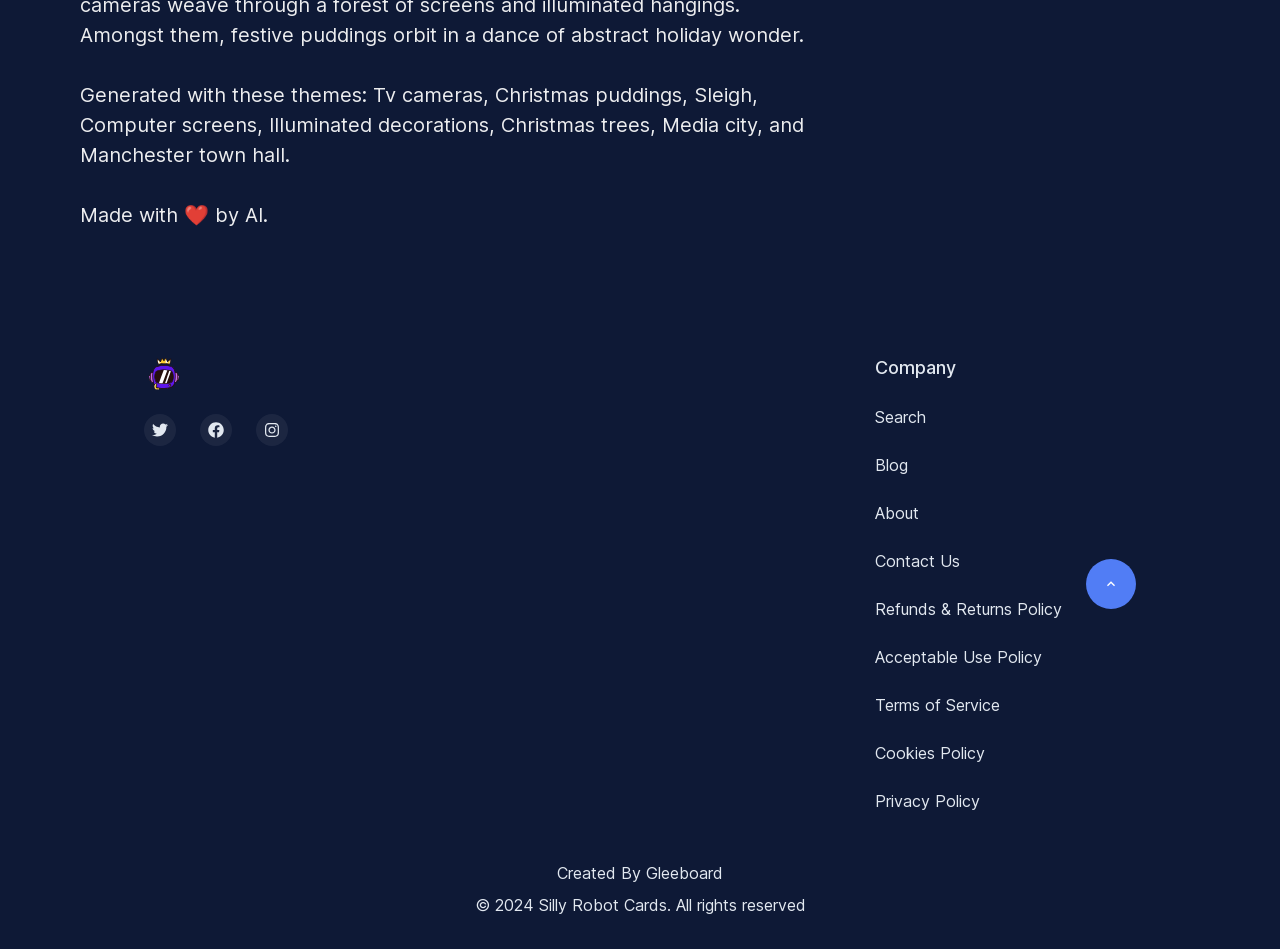Find the bounding box of the UI element described as: "Twitter". The bounding box coordinates should be given as four float values between 0 and 1, i.e., [left, top, right, bottom].

[0.112, 0.436, 0.138, 0.47]